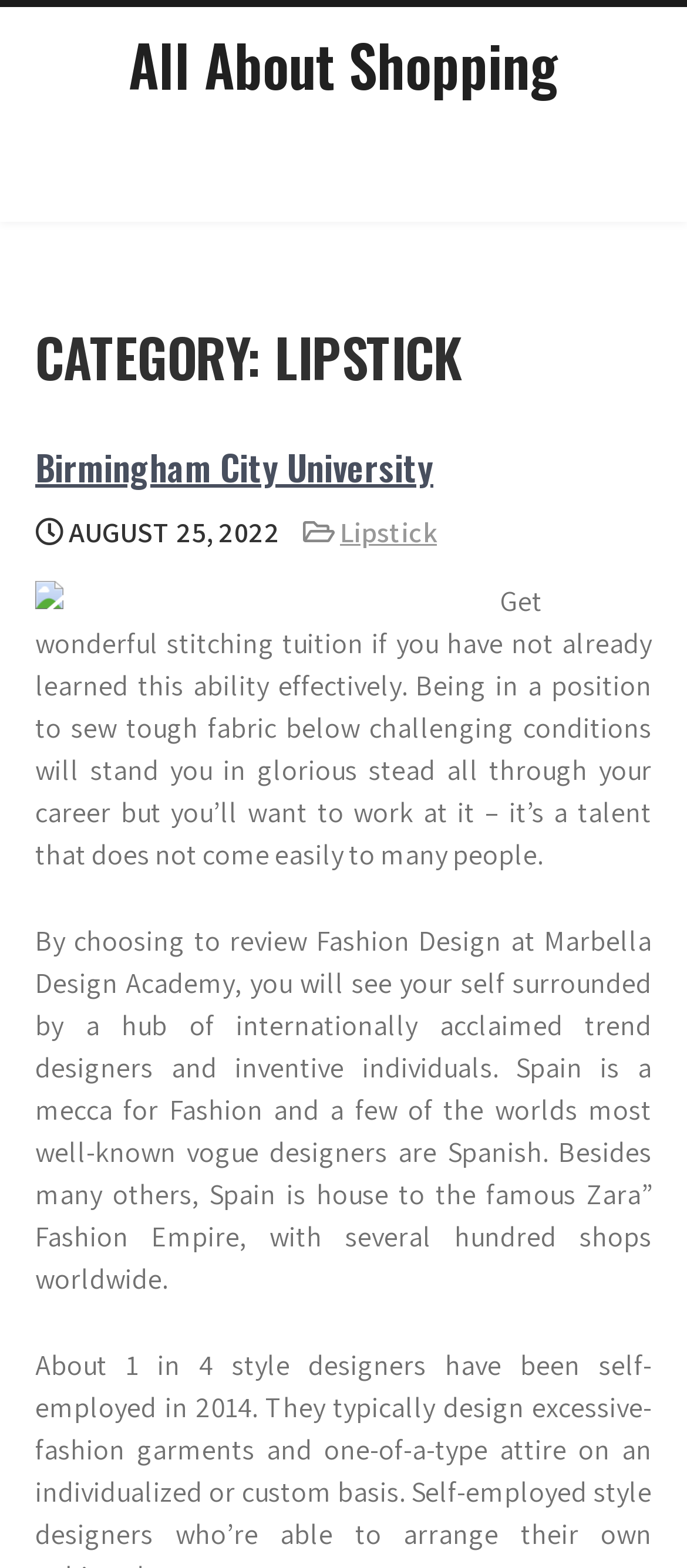What is the topic of the second paragraph?
Could you please answer the question thoroughly and with as much detail as possible?

I found a StaticText element with a long text that mentions 'Fashion Design at Marbella Design Academy', which suggests that the topic of the second paragraph is Fashion Design.